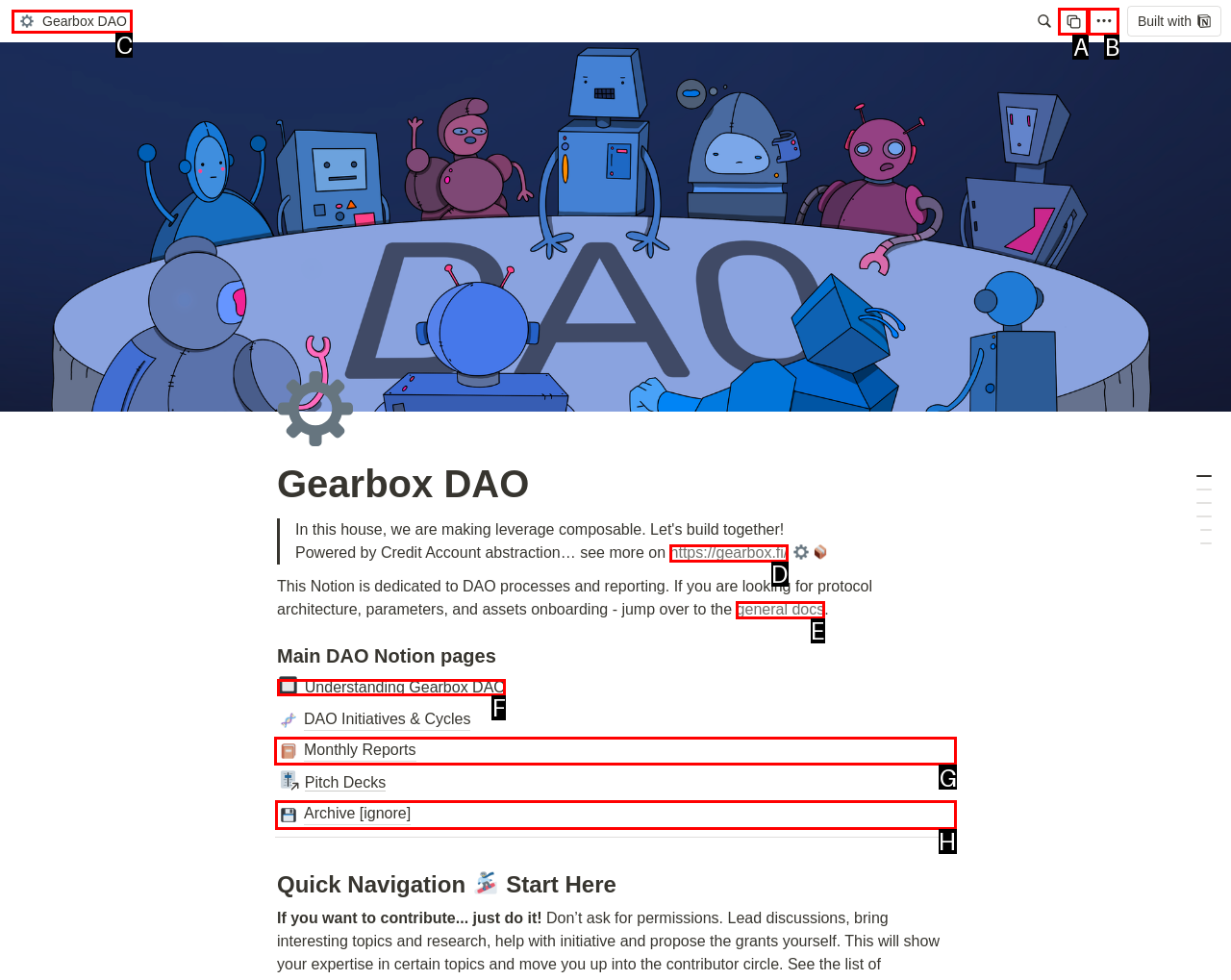Point out the UI element to be clicked for this instruction: Check the Monthly Reports. Provide the answer as the letter of the chosen element.

G